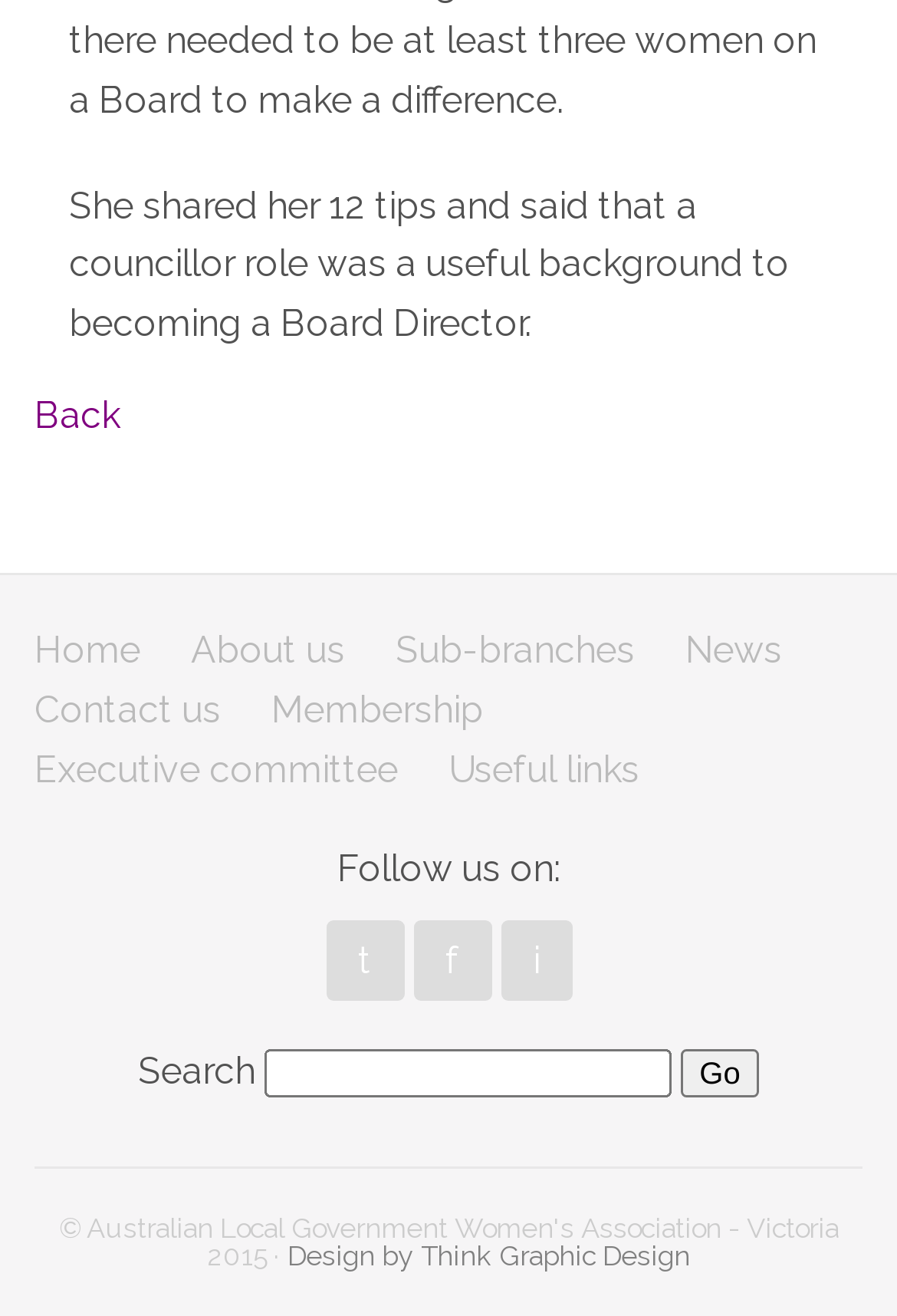Locate the bounding box coordinates for the element described below: "Design by Think Graphic Design". The coordinates must be four float values between 0 and 1, formatted as [left, top, right, bottom].

[0.321, 0.94, 0.769, 0.965]